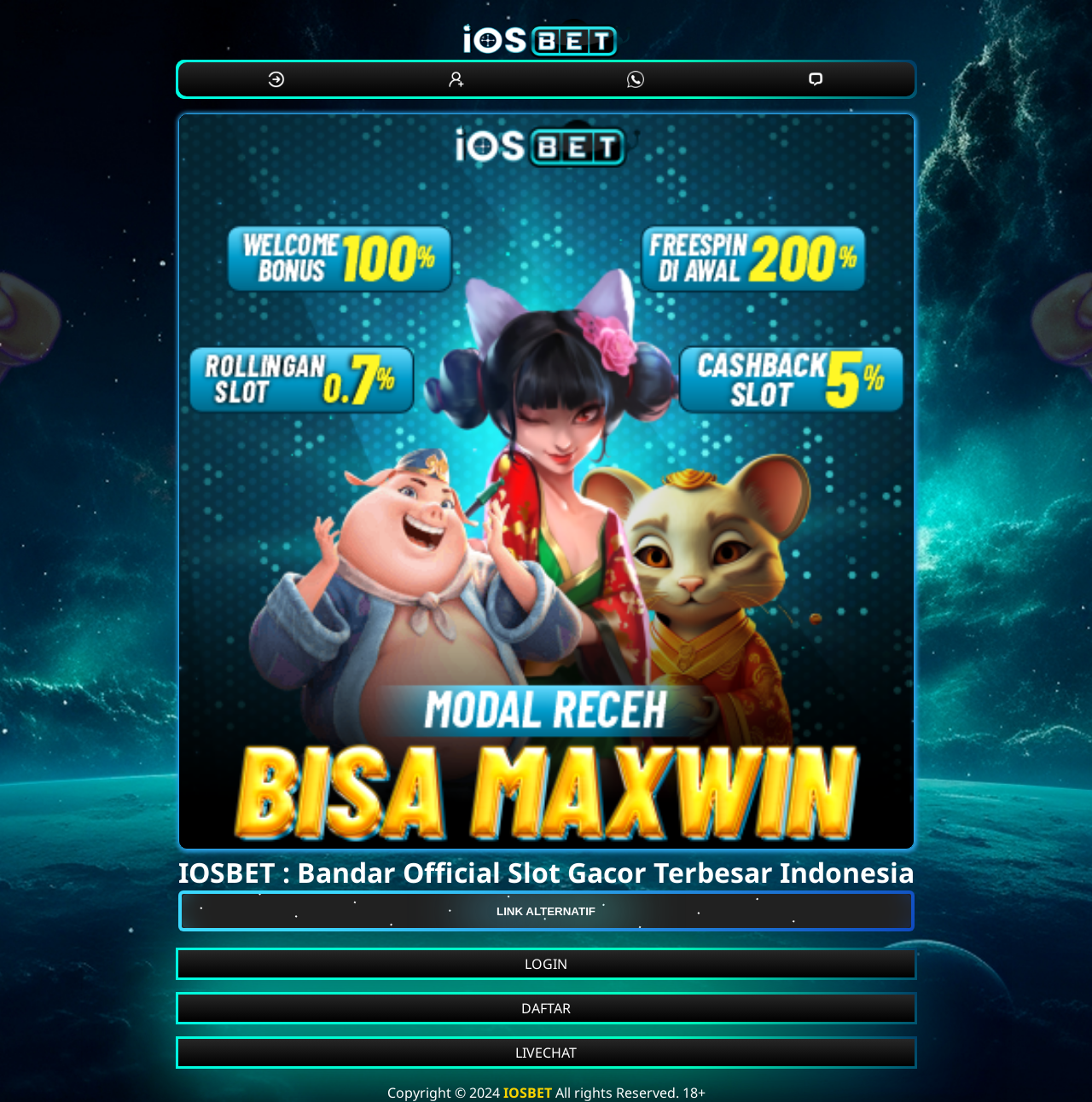Identify the headline of the webpage and generate its text content.

IOSBET : Bandar Official Slot Gacor Terbesar Indonesia